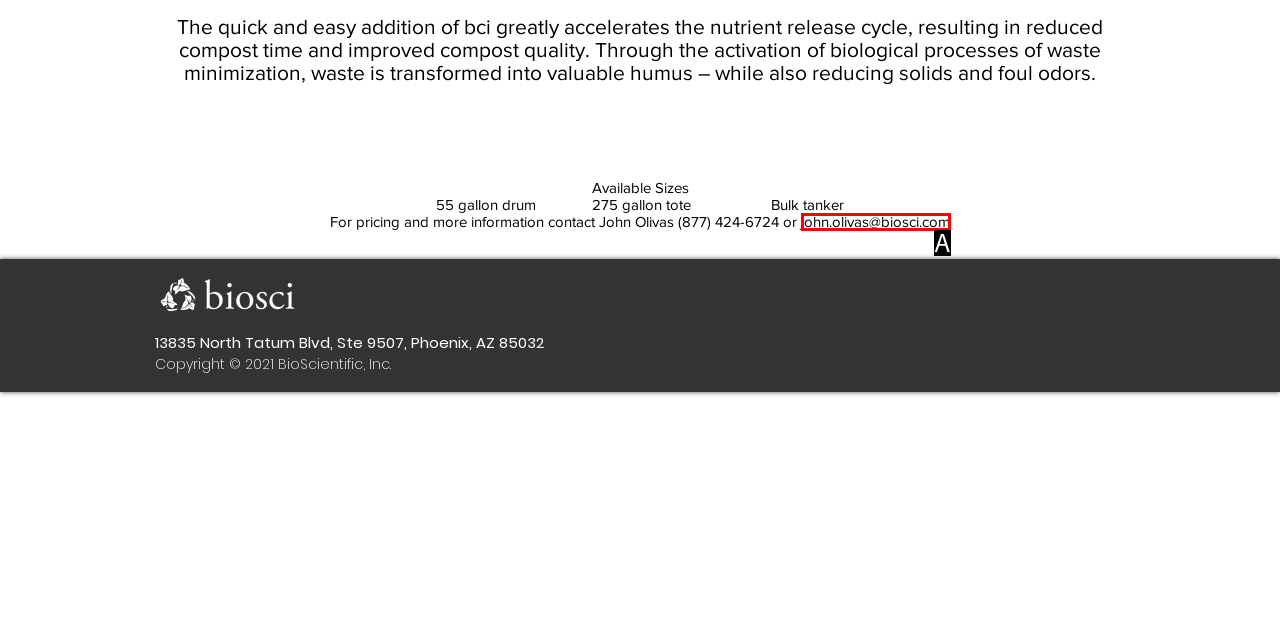Tell me which one HTML element best matches the description: john.olivas@biosci.com
Answer with the option's letter from the given choices directly.

A